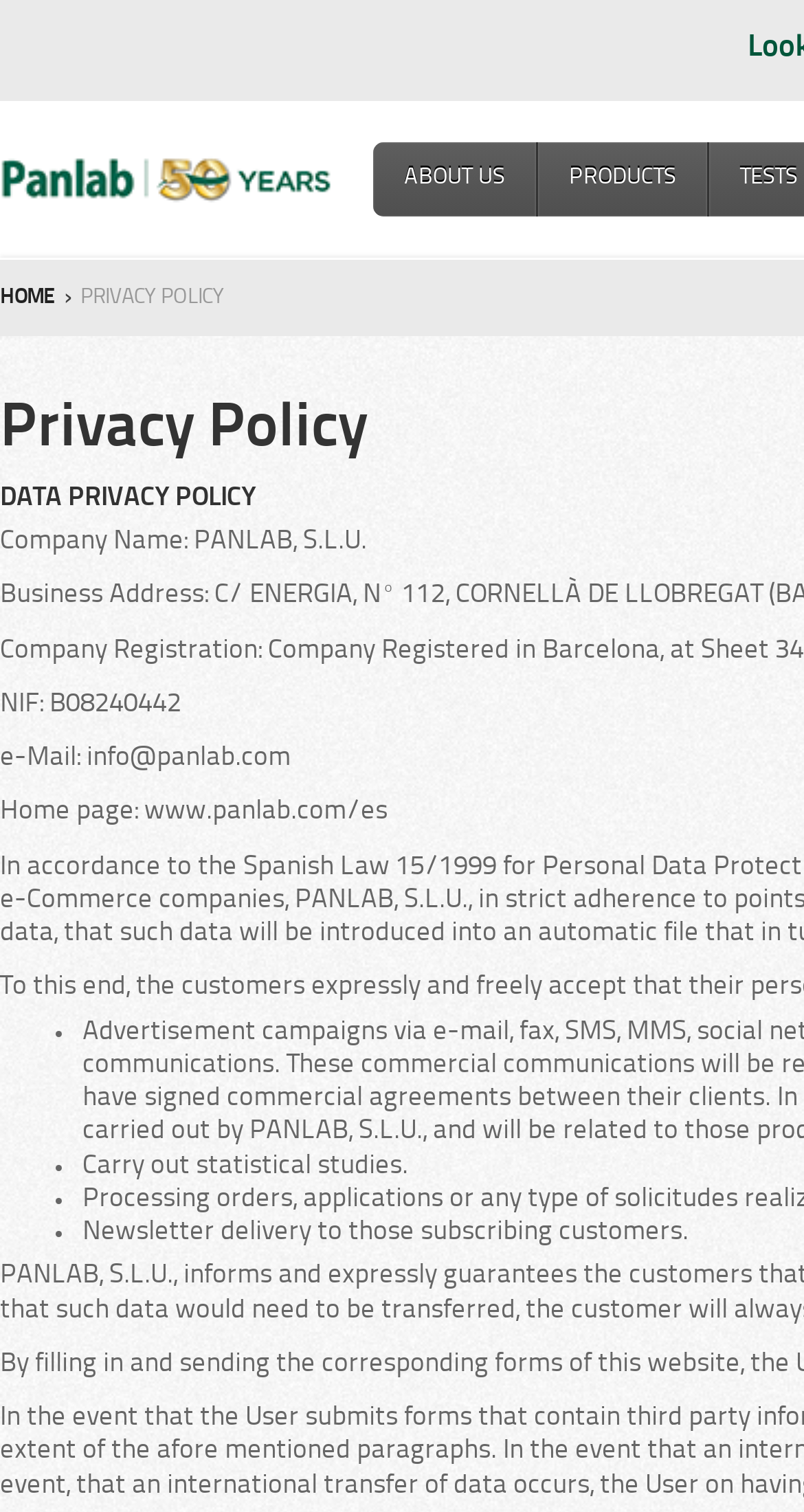Use a single word or phrase to answer the question: 
What is the home page URL of the company?

www.panlab.com/es